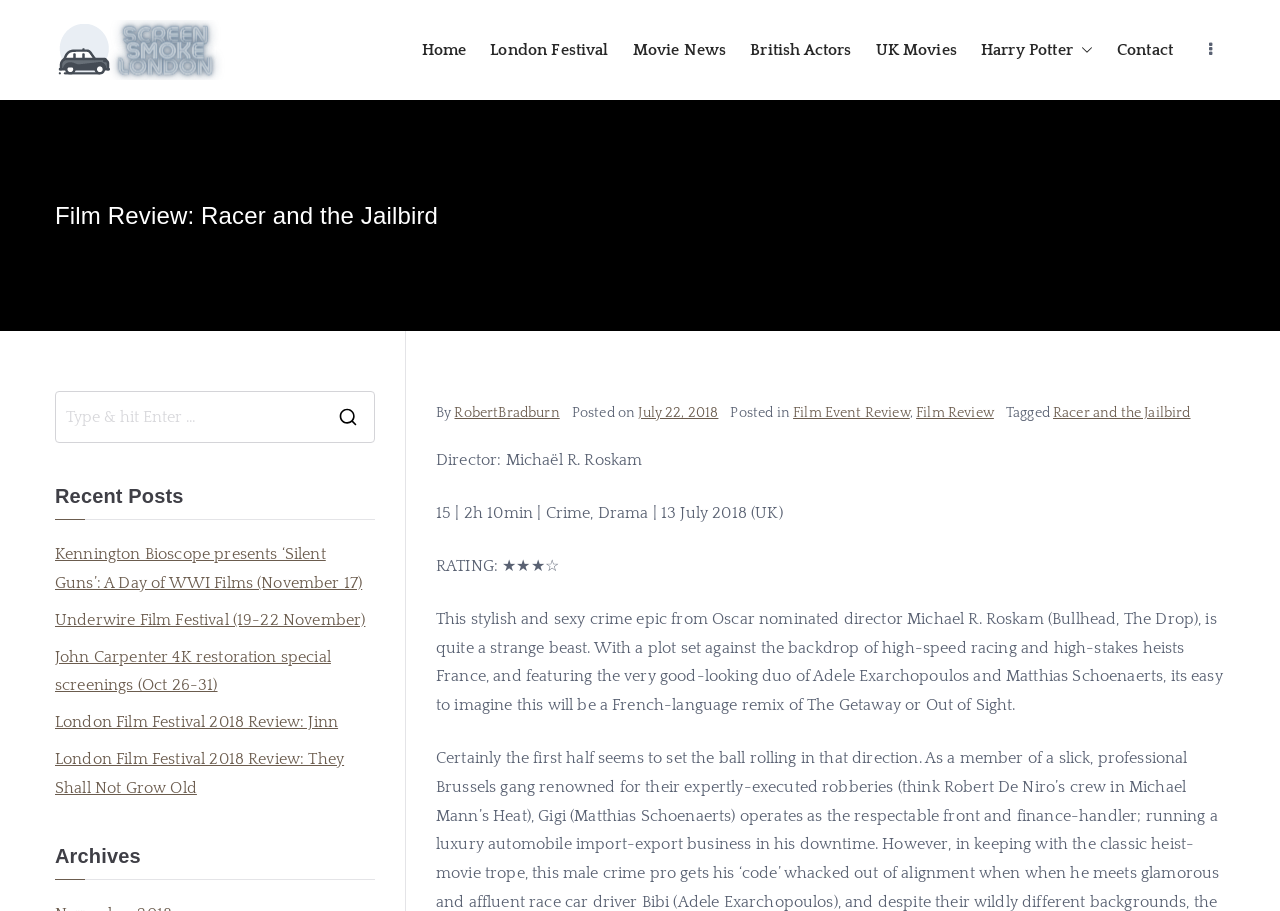Find the bounding box of the UI element described as follows: "Skip to content".

None